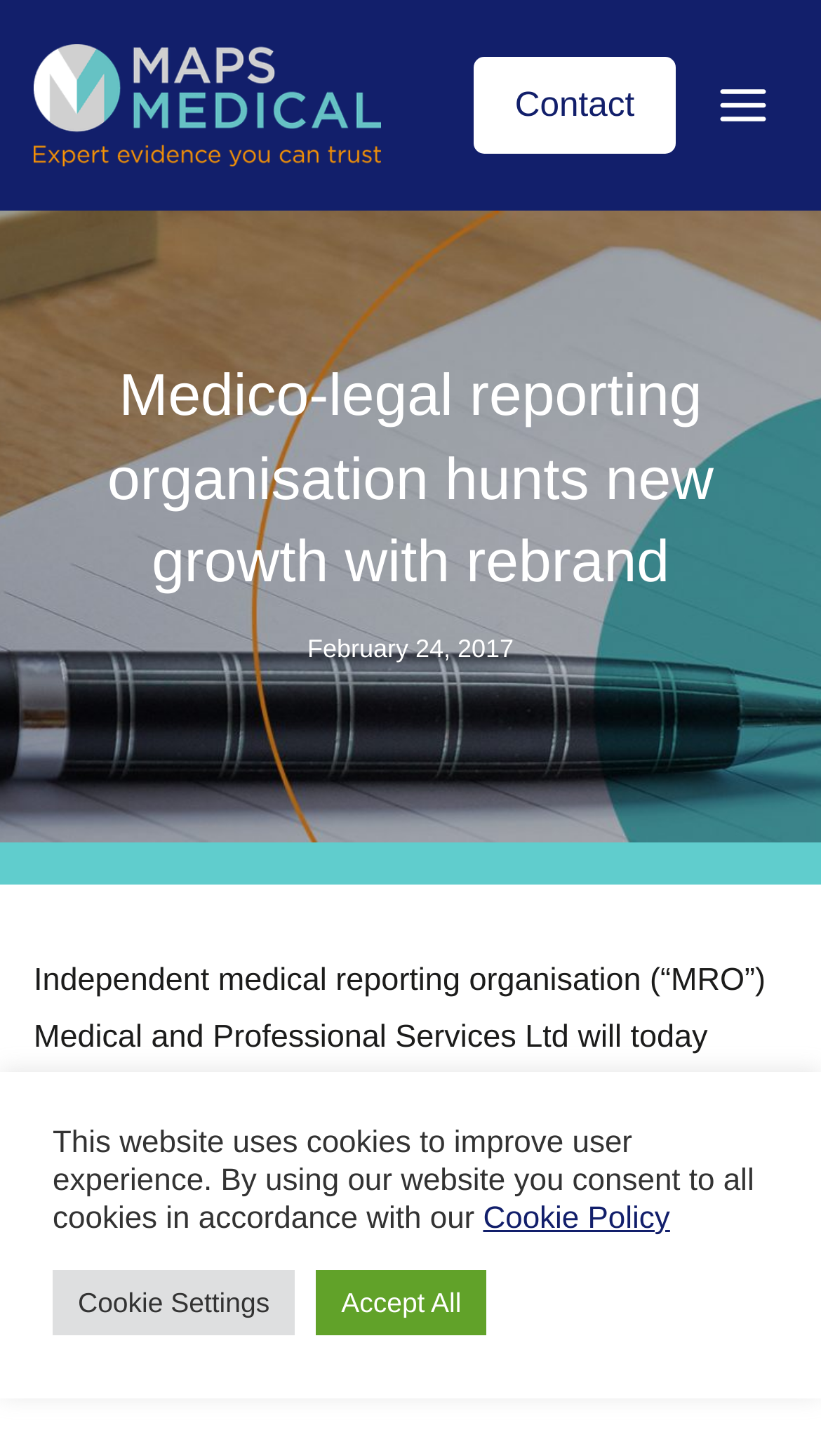Respond with a single word or short phrase to the following question: 
What is the company's goal after rebranding?

Expand client base and develop MedCo opportunities